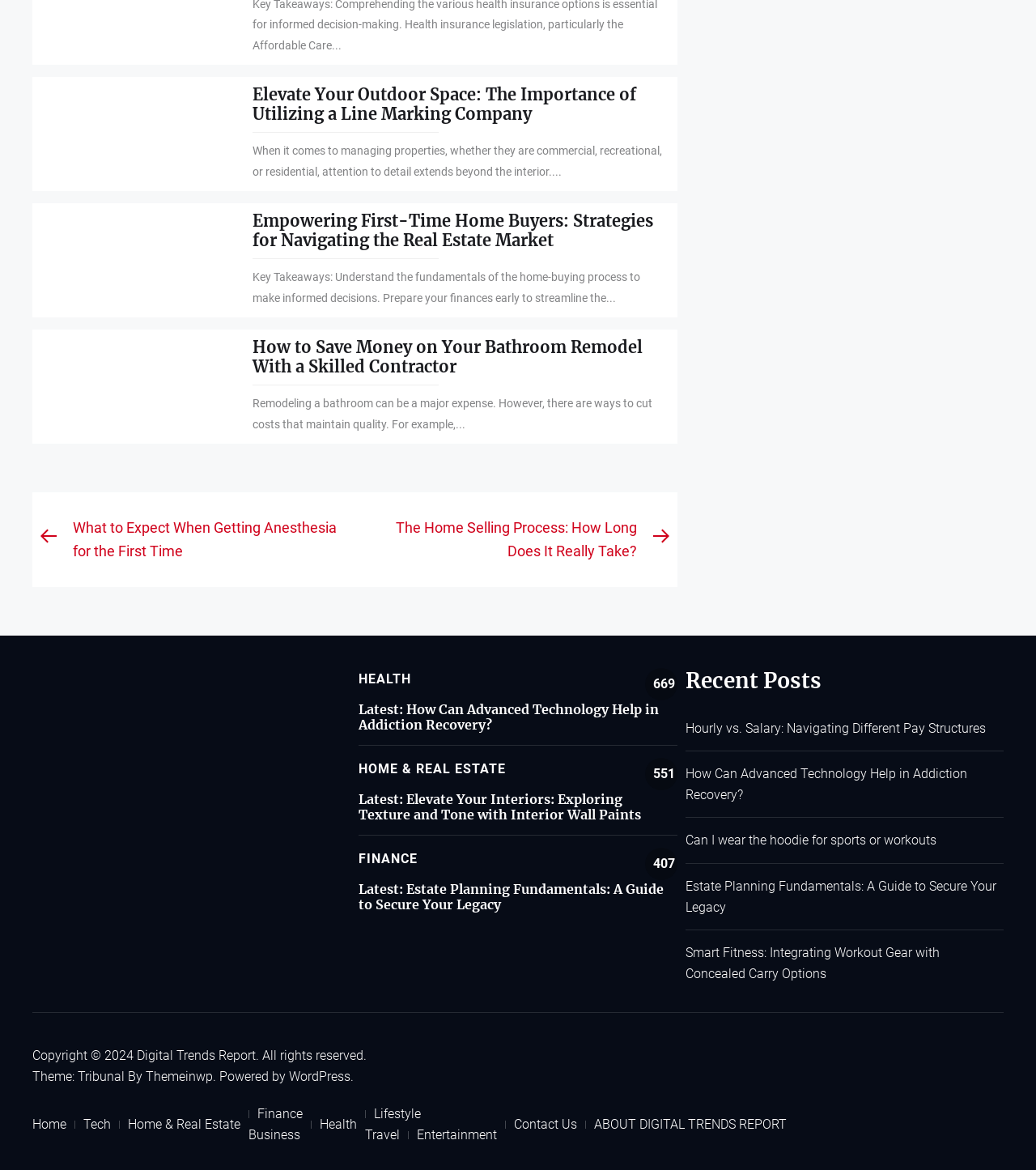Find the bounding box coordinates for the UI element that matches this description: "Contact Us".

[0.488, 0.952, 0.565, 0.97]